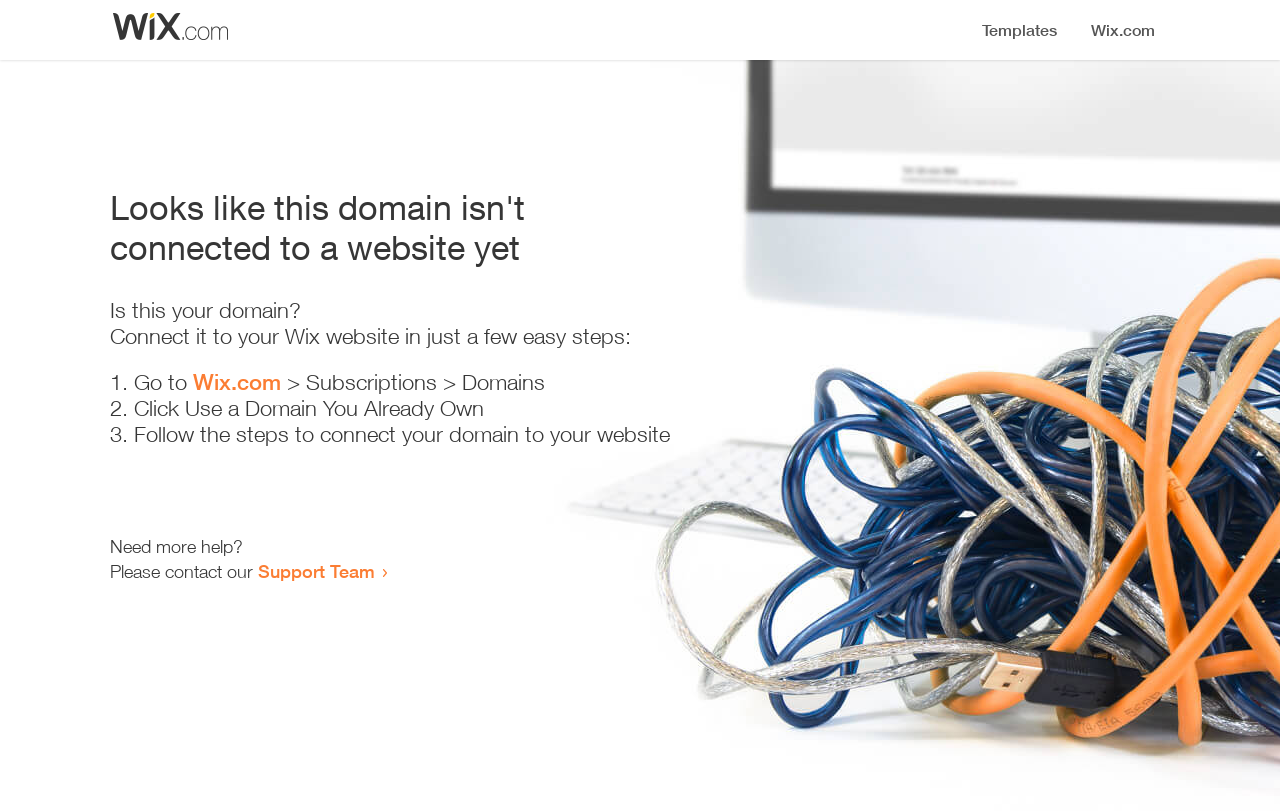Find and provide the bounding box coordinates for the UI element described here: "Wix.com". The coordinates should be given as four float numbers between 0 and 1: [left, top, right, bottom].

[0.151, 0.455, 0.22, 0.487]